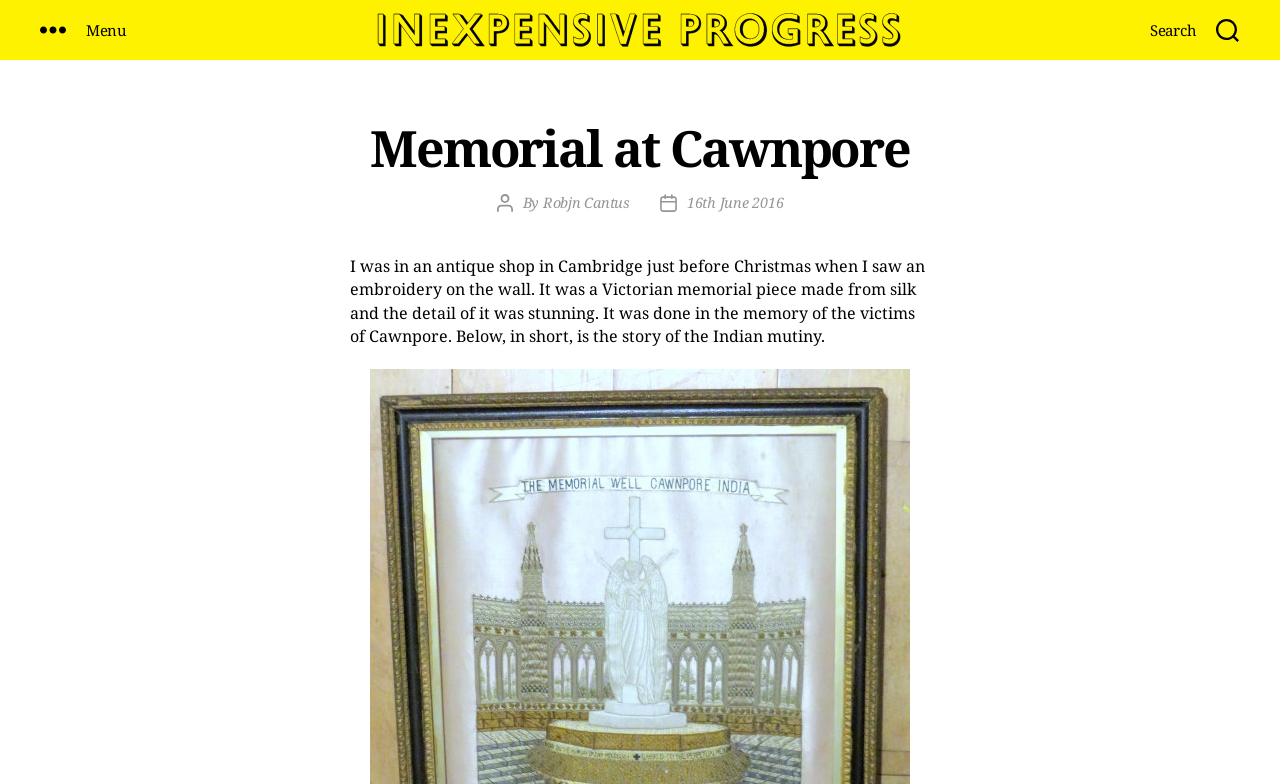Where did the author see the embroidery?
With the help of the image, please provide a detailed response to the question.

The location where the author saw the embroidery can be found in the first paragraph of the article, which mentions that the author saw the embroidery in 'an antique shop in Cambridge just before Christmas'.